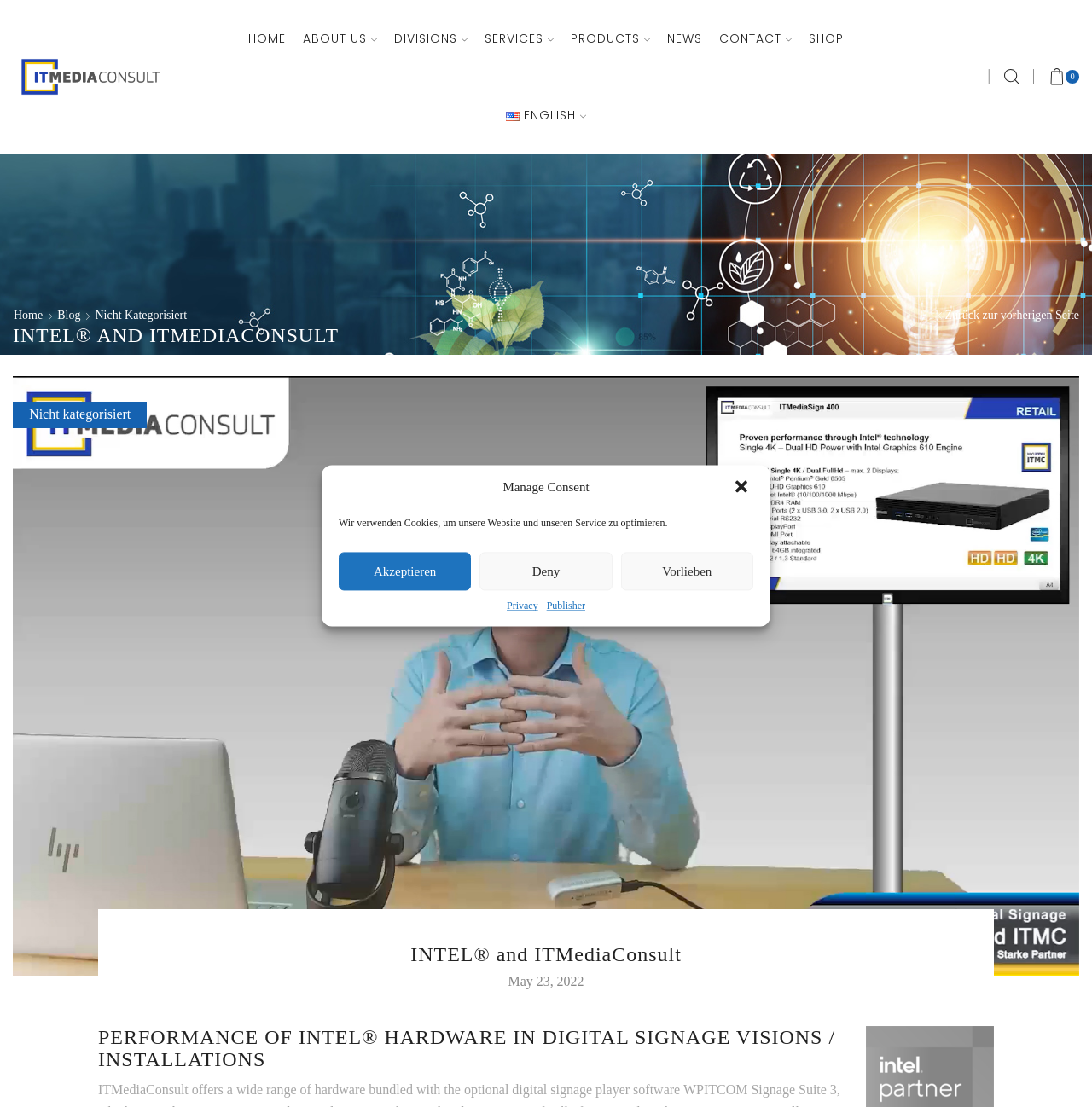Give a short answer using one word or phrase for the question:
What is the company name in the top-left corner?

ITMediaConsult AG